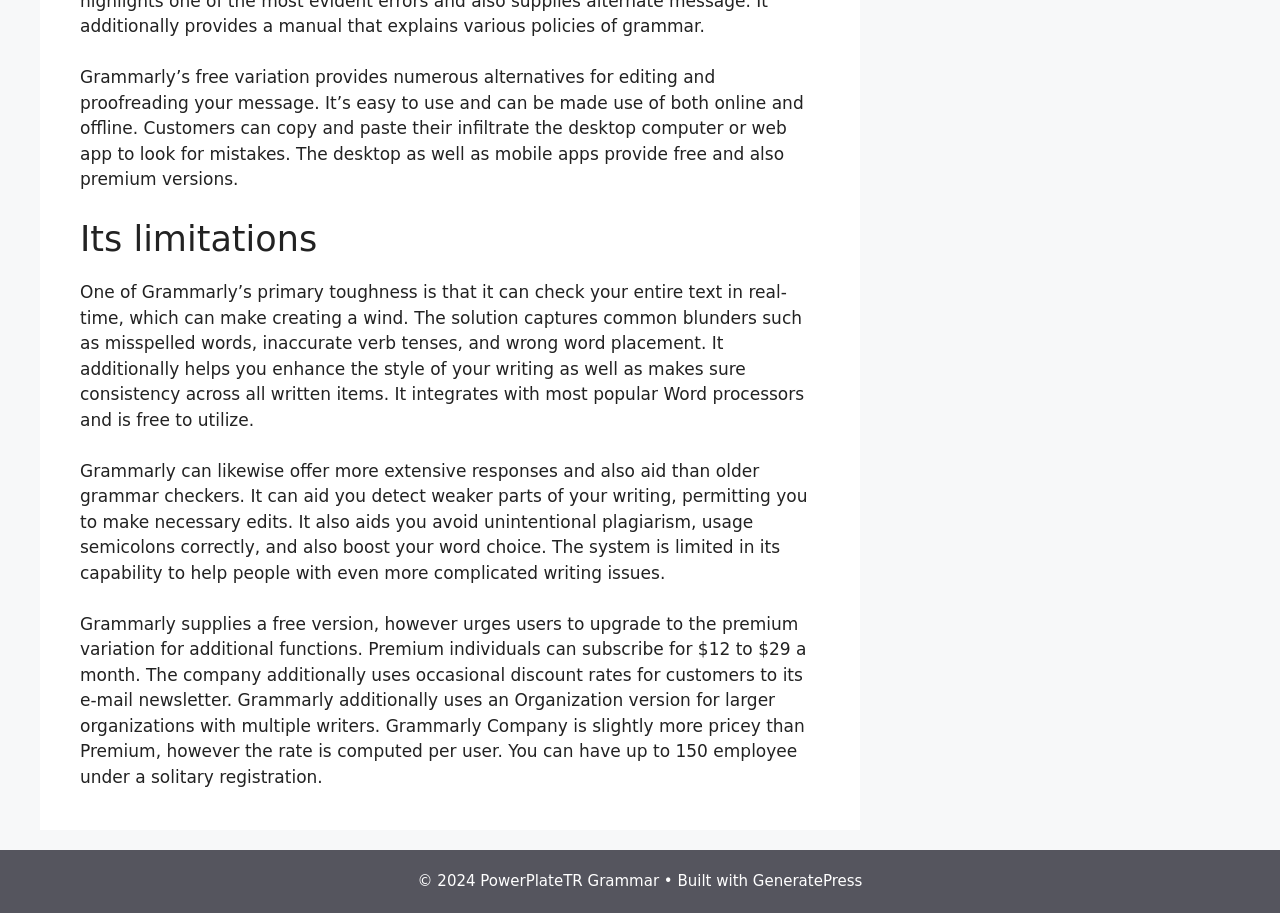Calculate the bounding box coordinates for the UI element based on the following description: "GeneratePress". Ensure the coordinates are four float numbers between 0 and 1, i.e., [left, top, right, bottom].

[0.588, 0.955, 0.674, 0.975]